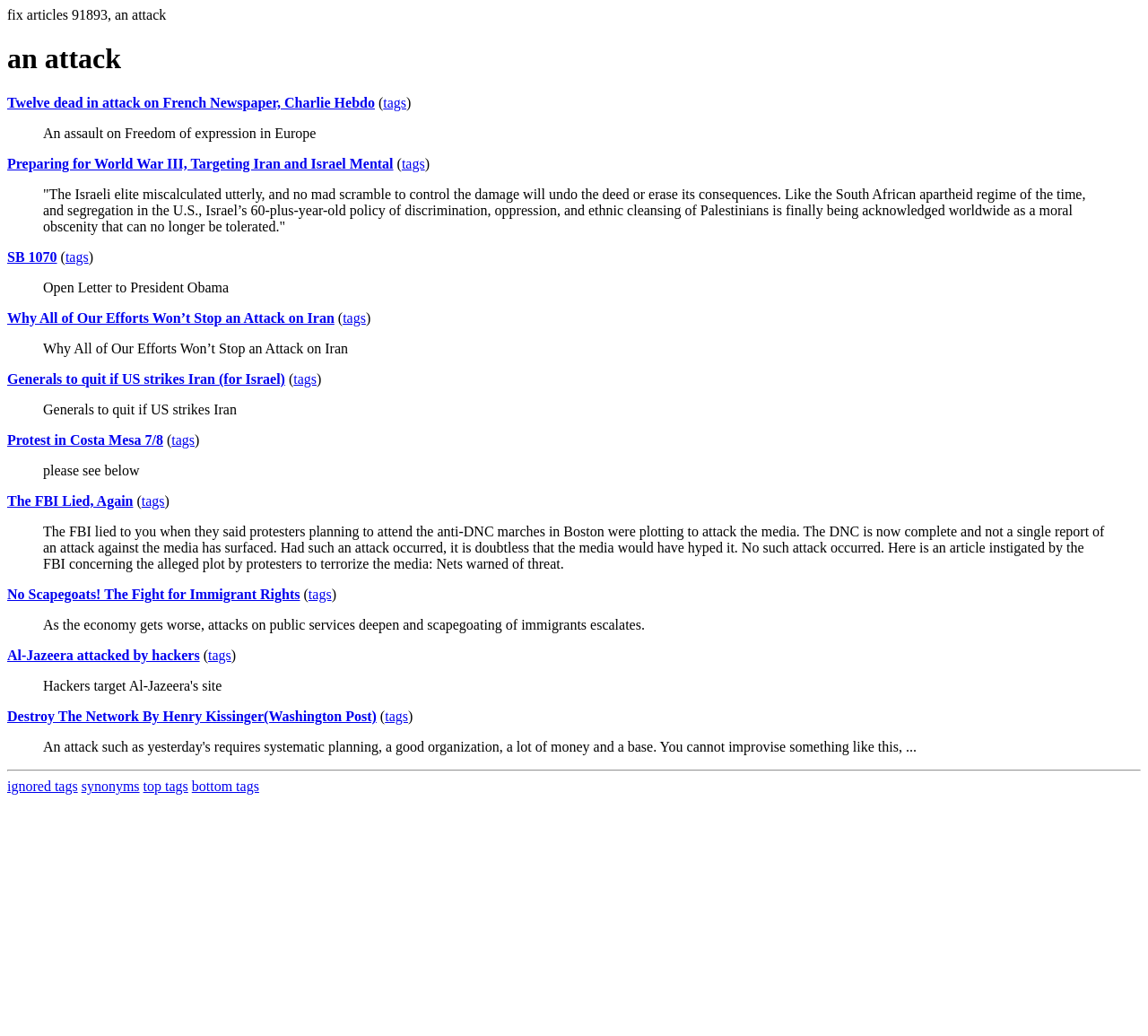Could you provide the bounding box coordinates for the portion of the screen to click to complete this instruction: "Click on the link 'Twelve dead in attack on French Newspaper, Charlie Hebdo'"?

[0.006, 0.092, 0.327, 0.106]